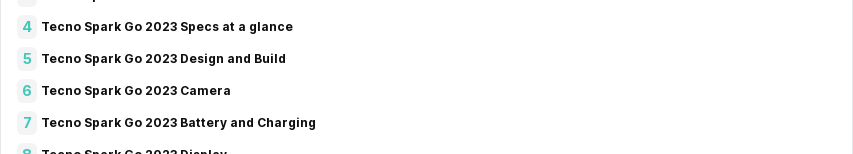What aspects of the phone are covered in the review?
Using the image, elaborate on the answer with as much detail as possible.

The table of contents showcases various aspects of the phone, including specifications, design and build quality, camera capabilities, battery and charging performance, and display characteristics, providing a comprehensive overview of the device.